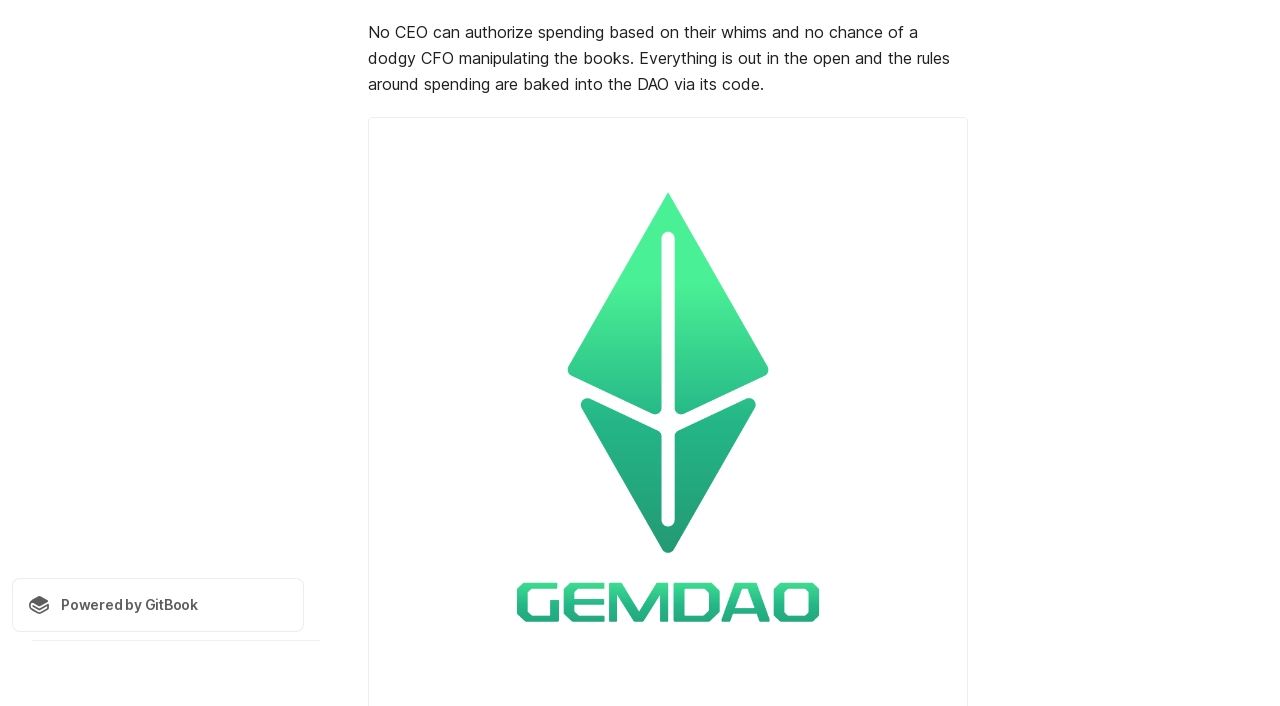Provide the bounding box coordinates for the UI element that is described by this text: "Powered by GitBook". The coordinates should be in the form of four float numbers between 0 and 1: [left, top, right, bottom].

[0.009, 0.819, 0.238, 0.895]